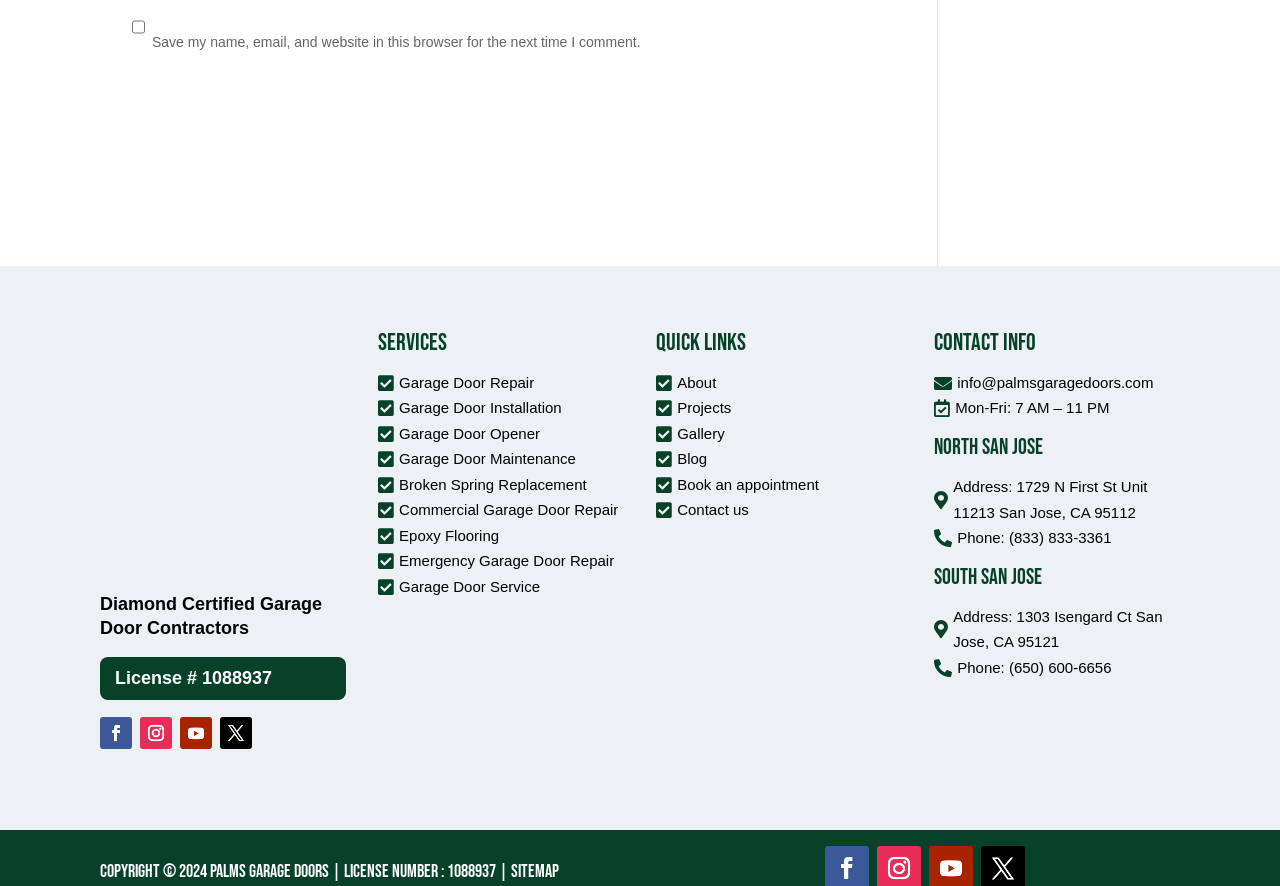Locate the bounding box coordinates of the area where you should click to accomplish the instruction: "Call the North San Jose office".

[0.73, 0.593, 0.868, 0.622]